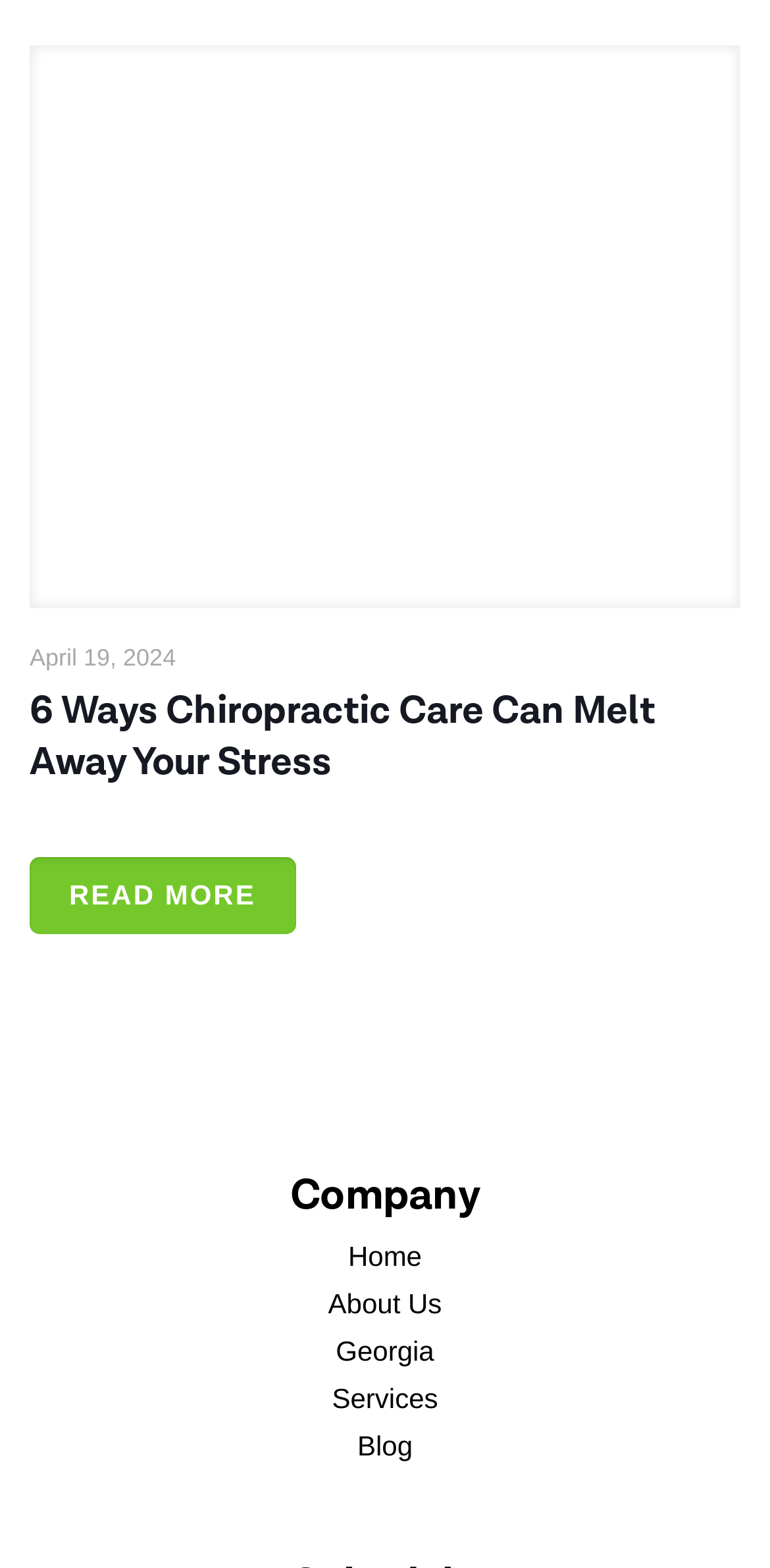How many sections are there in the complementary section?
Please use the image to provide a one-word or short phrase answer.

5